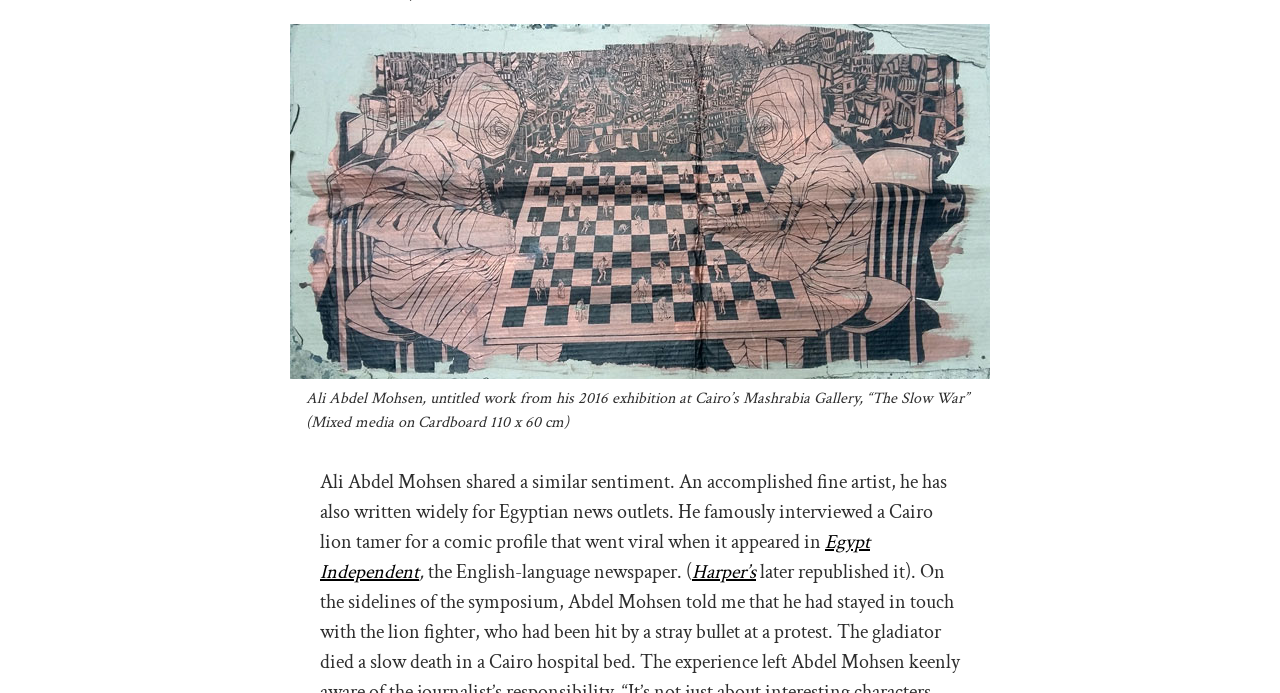Predict the bounding box of the UI element based on the description: "Egypt Independent". The coordinates should be four float numbers between 0 and 1, formatted as [left, top, right, bottom].

[0.25, 0.763, 0.68, 0.844]